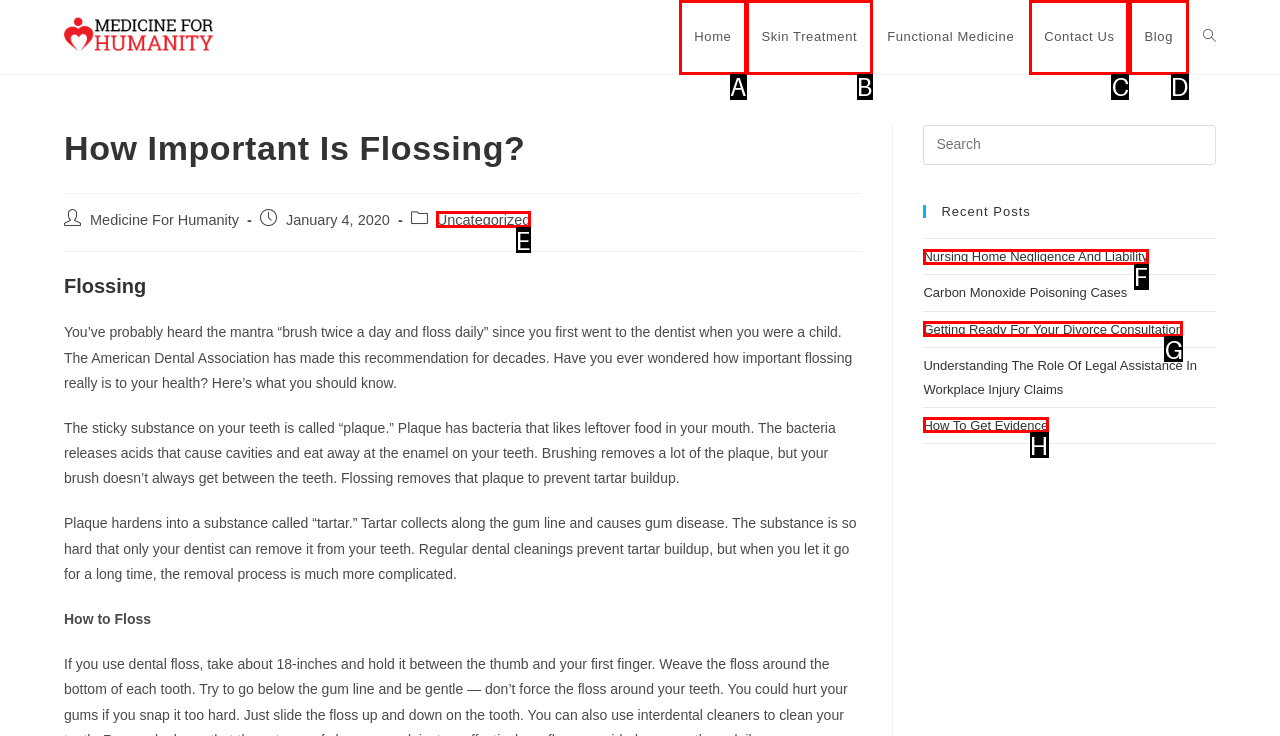Identify the correct choice to execute this task: Visit the 'Contact Us' page
Respond with the letter corresponding to the right option from the available choices.

C